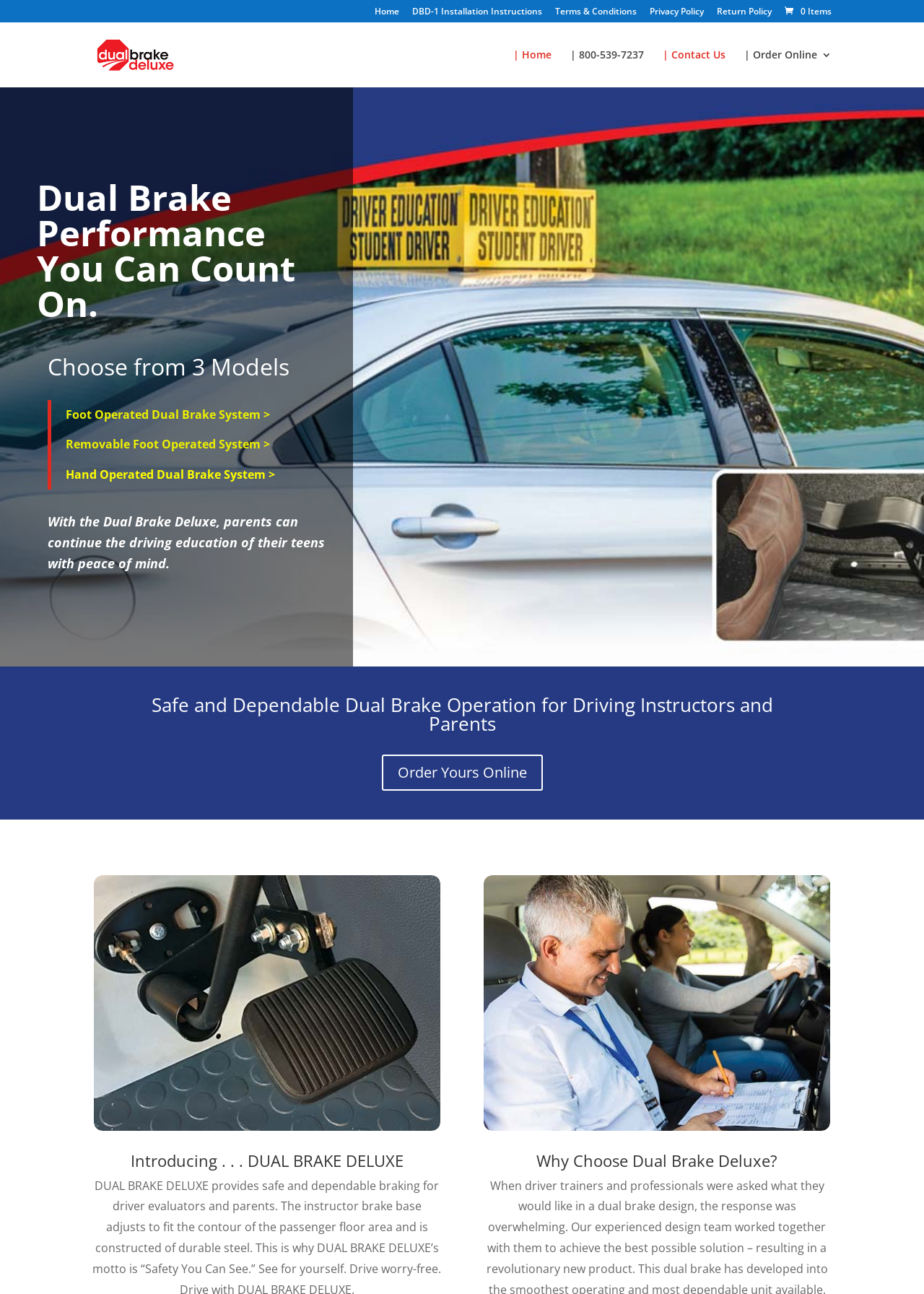Respond with a single word or phrase for the following question: 
What type of brake system is mentioned?

Foot Operated Dual Brake System